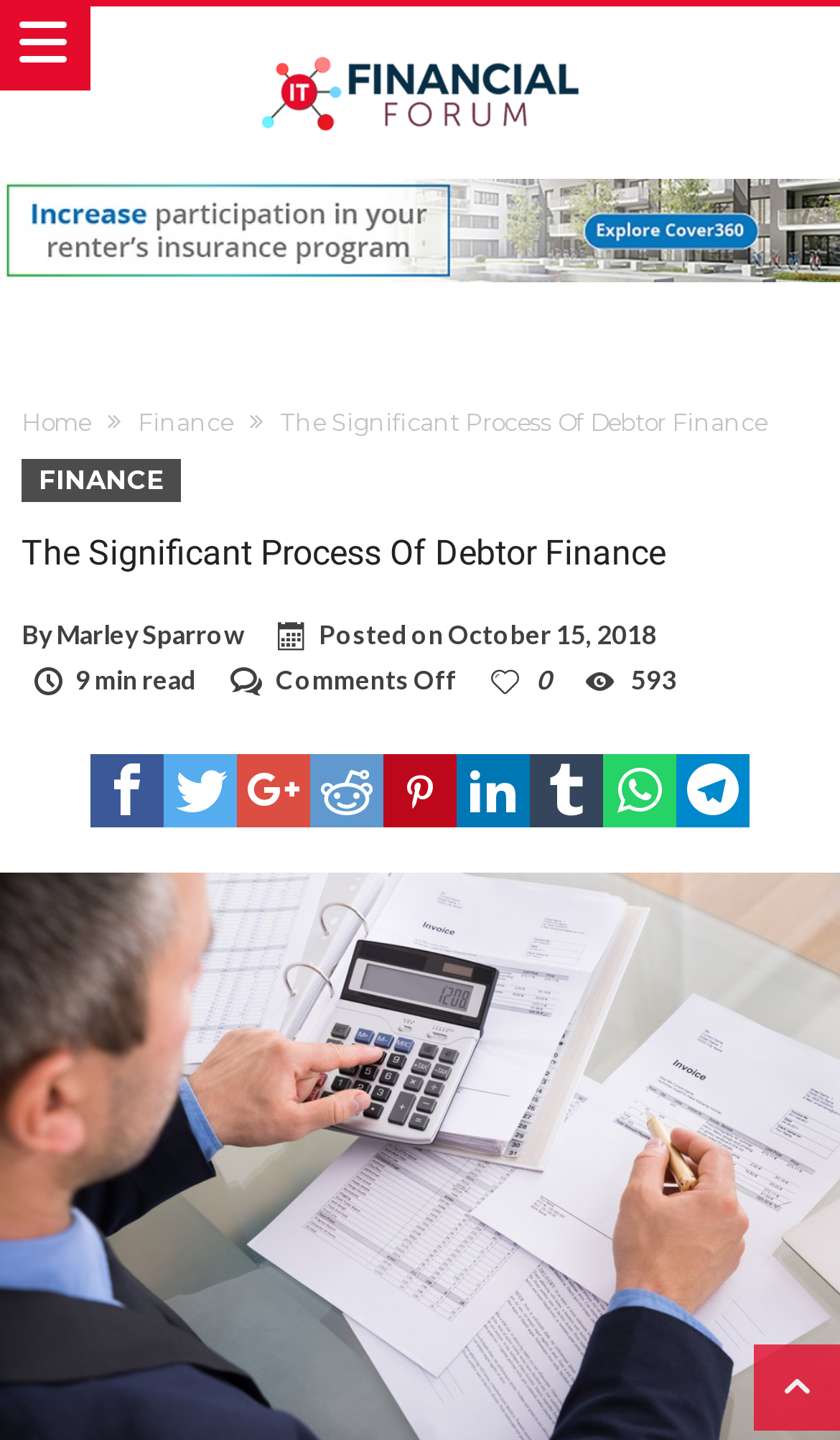Locate the bounding box coordinates of the clickable area to execute the instruction: "Go to the top of the page". Provide the coordinates as four float numbers between 0 and 1, represented as [left, top, right, bottom].

[0.897, 0.934, 1.0, 0.994]